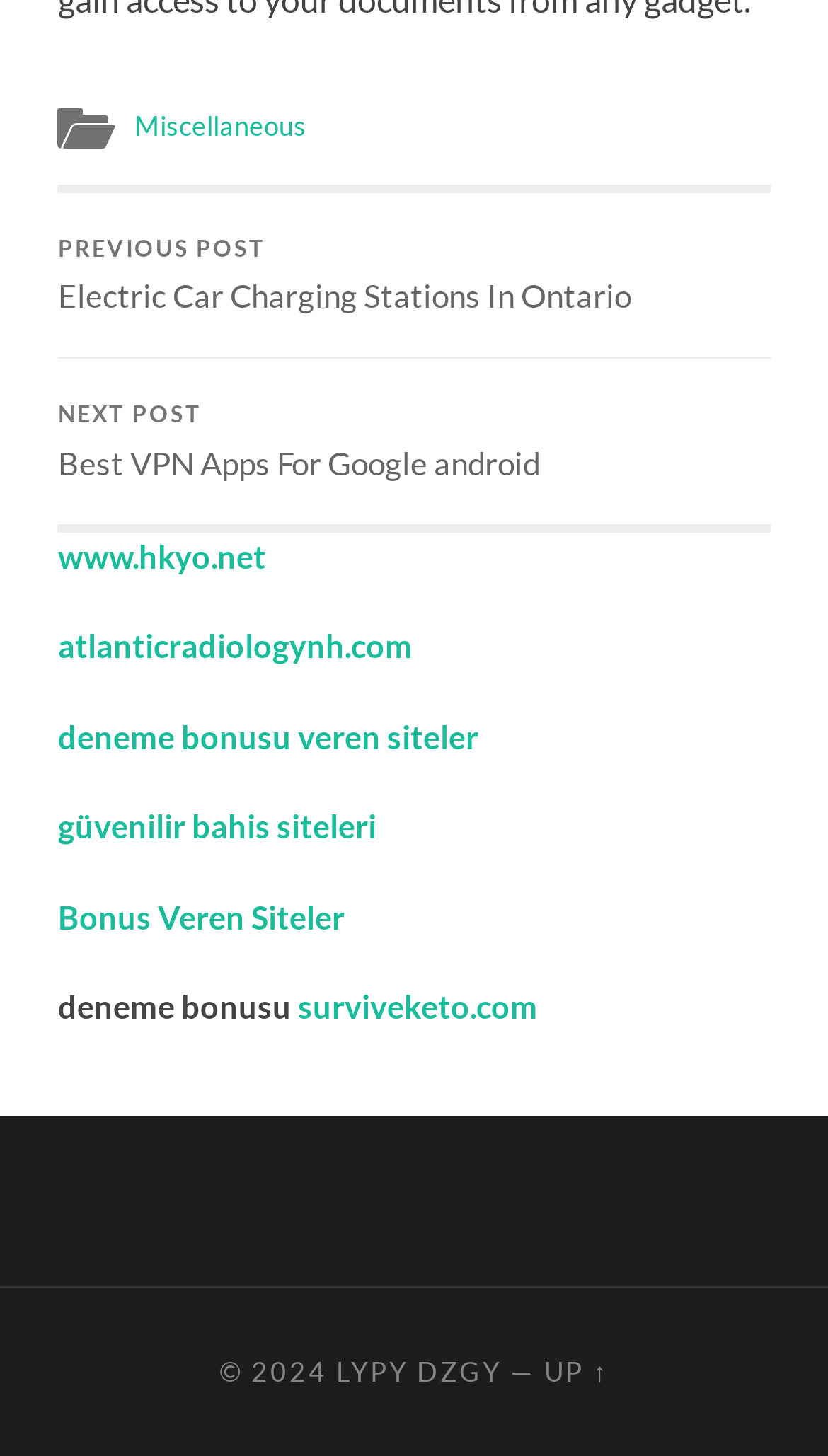Please provide the bounding box coordinates for the UI element as described: "Lypy Dzgy". The coordinates must be four floats between 0 and 1, represented as [left, top, right, bottom].

[0.406, 0.93, 0.606, 0.953]